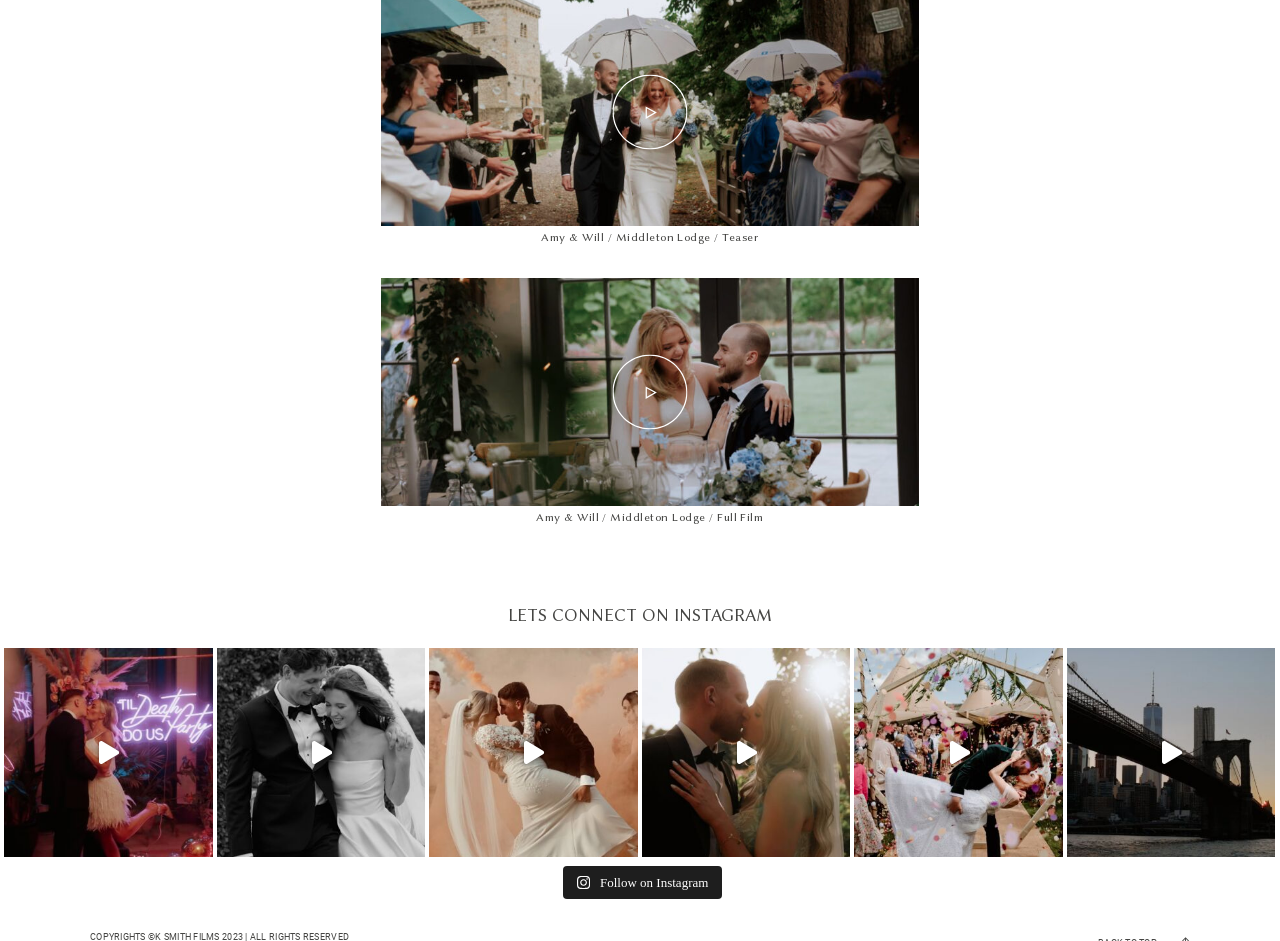Please identify the bounding box coordinates of the element's region that needs to be clicked to fulfill the following instruction: "View Amy & Will's full film". The bounding box coordinates should consist of four float numbers between 0 and 1, i.e., [left, top, right, bottom].

[0.419, 0.542, 0.596, 0.557]